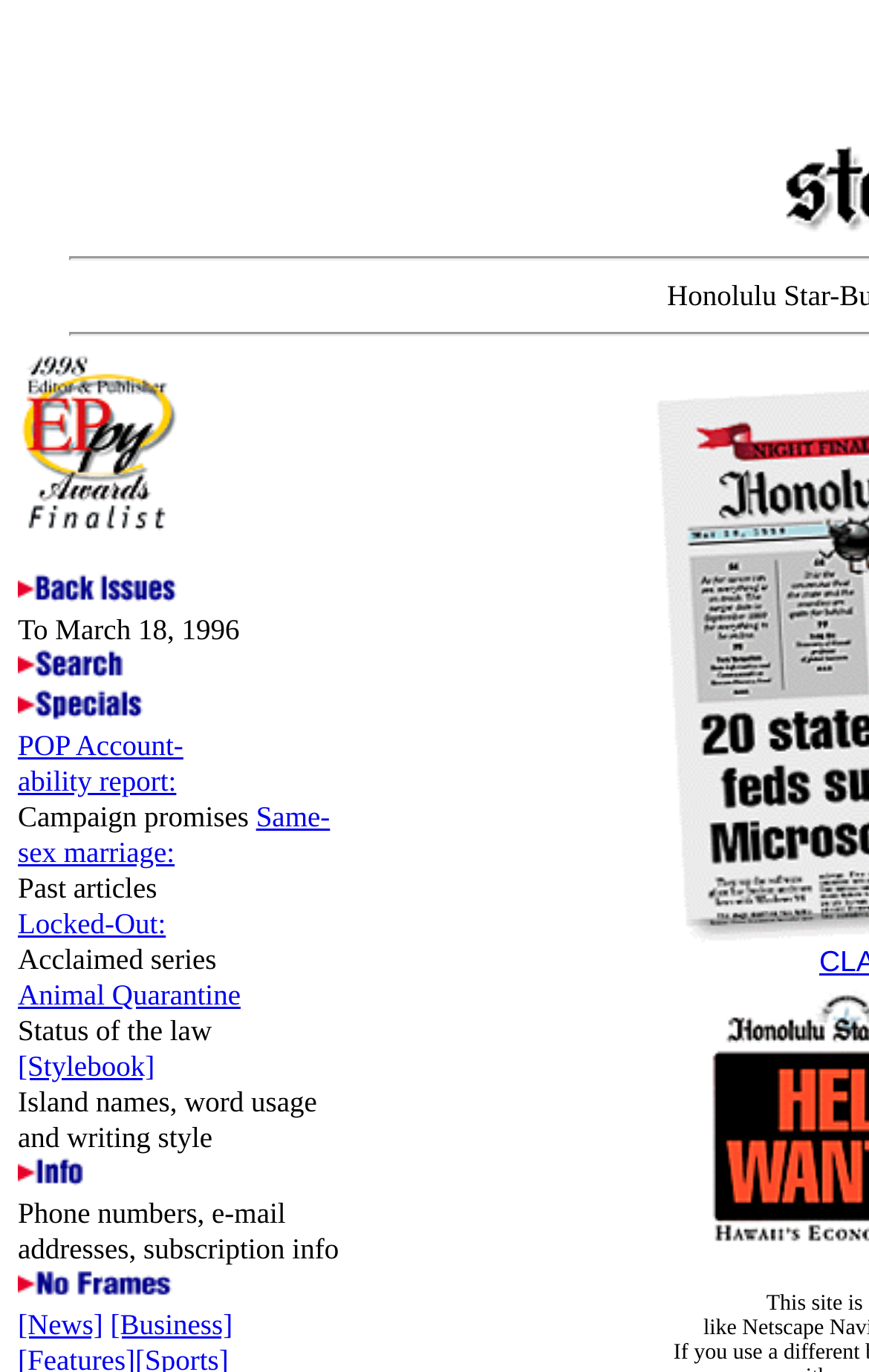Provide a brief response to the question below using one word or phrase:
What is the topic of the article 'Campaign promises'?

Same-sex marriage